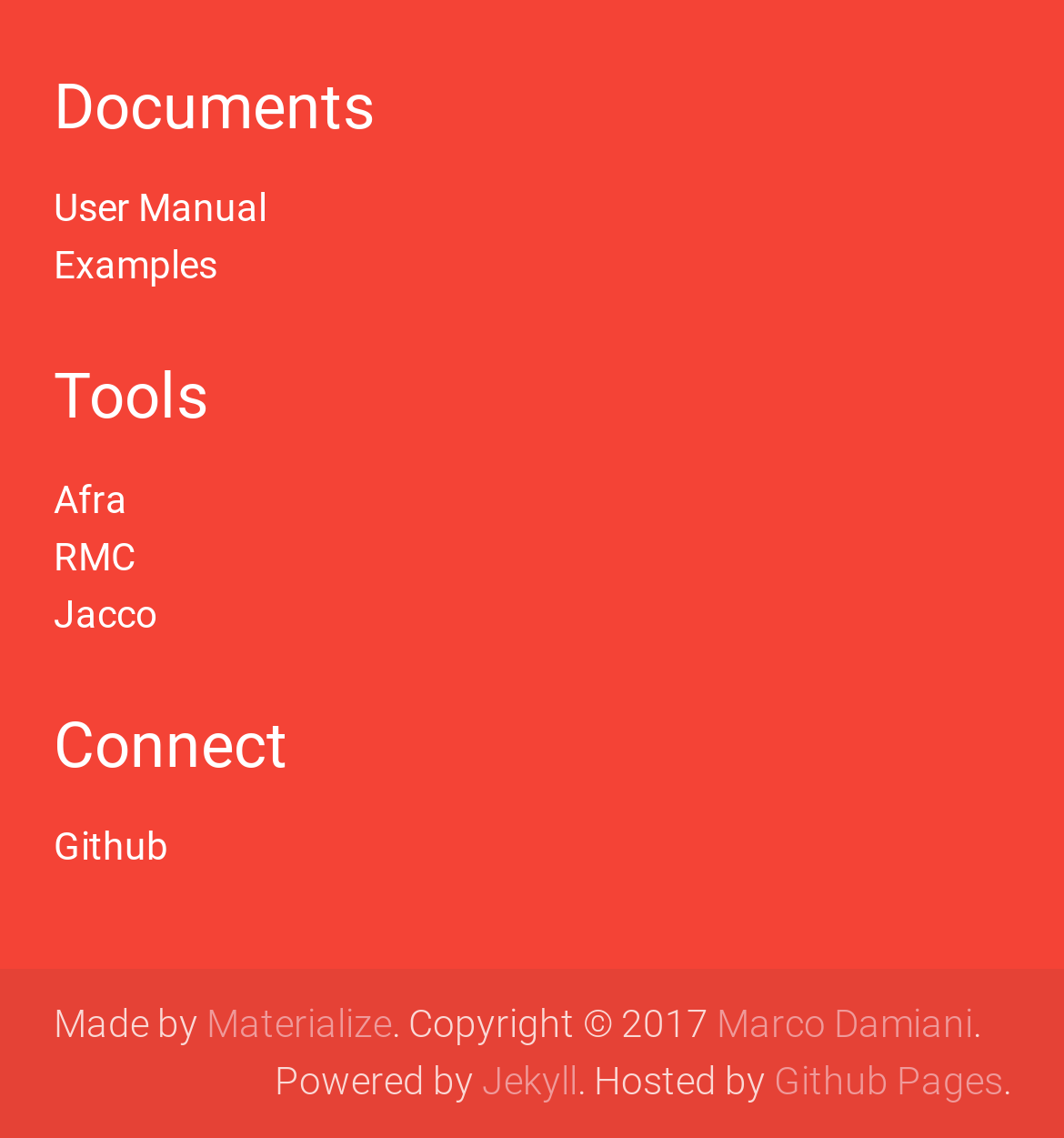How many links are under the 'Tools' category?
Please answer the question with a single word or phrase, referencing the image.

3